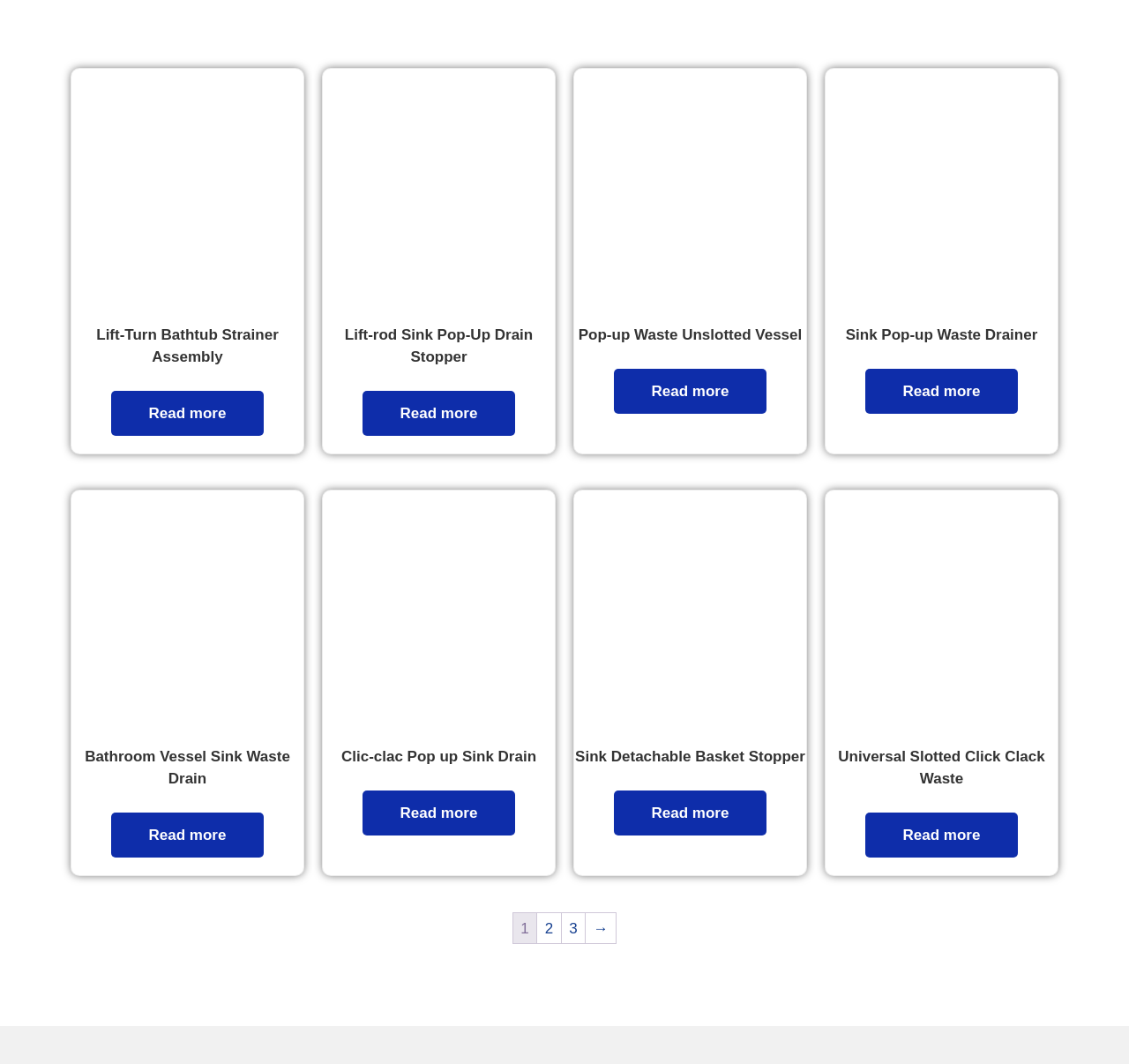Could you indicate the bounding box coordinates of the region to click in order to complete this instruction: "Click on Lift-Turn Bathtub Strainer Assembly".

[0.063, 0.065, 0.269, 0.353]